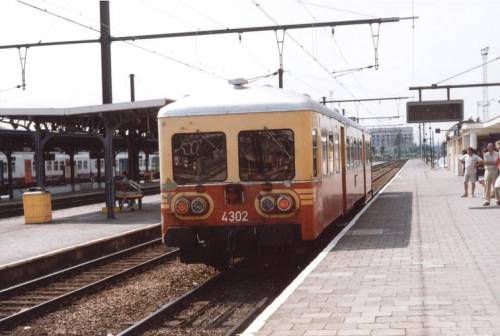Where is the train positioned?
Please respond to the question with as much detail as possible.

According to the caption, the train is positioned on the tracks, with the station's platform visible in the foreground, indicating that it is waiting to depart from the railway station.